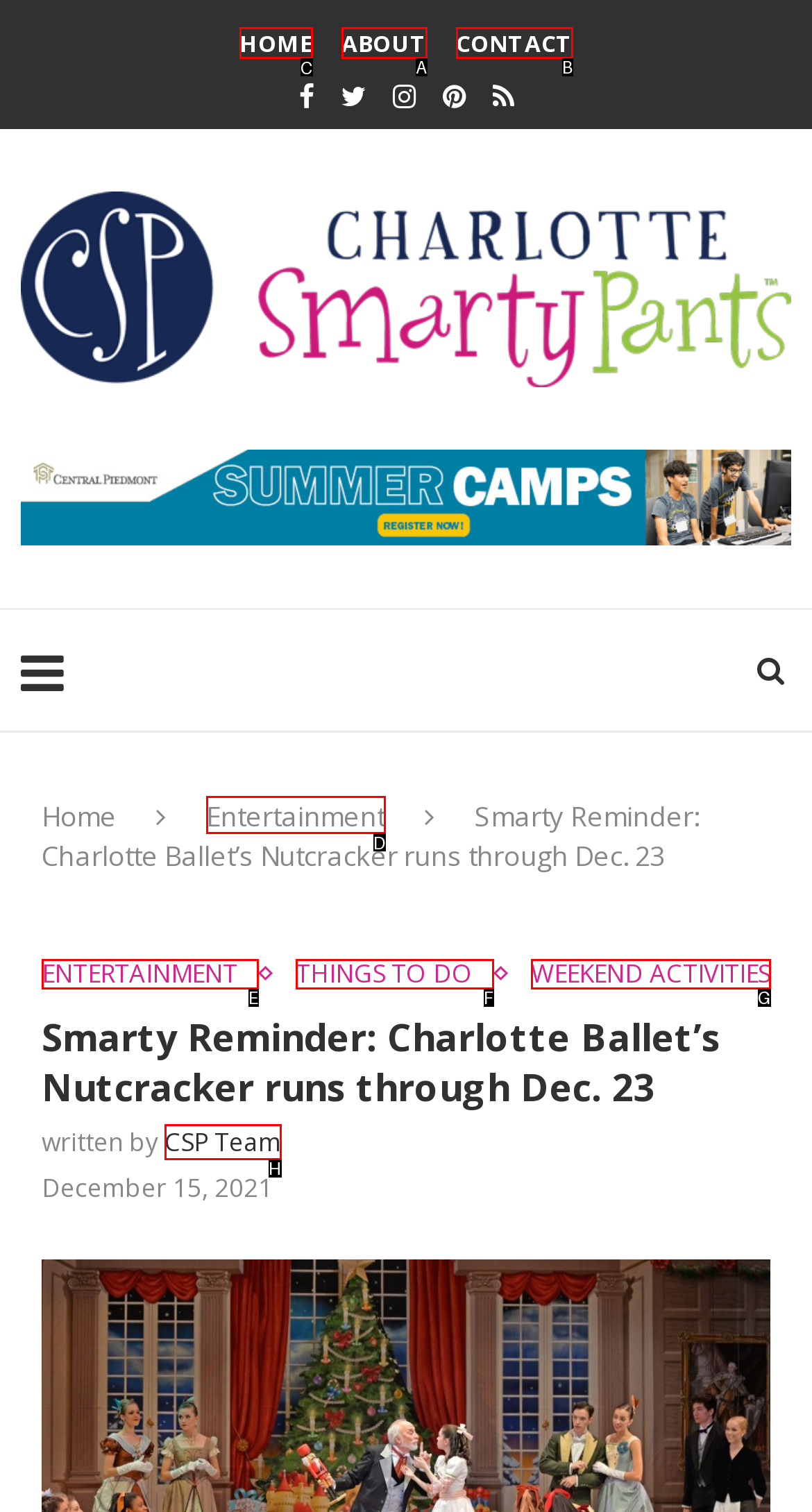Tell me which element should be clicked to achieve the following objective: go to home page
Reply with the letter of the correct option from the displayed choices.

C